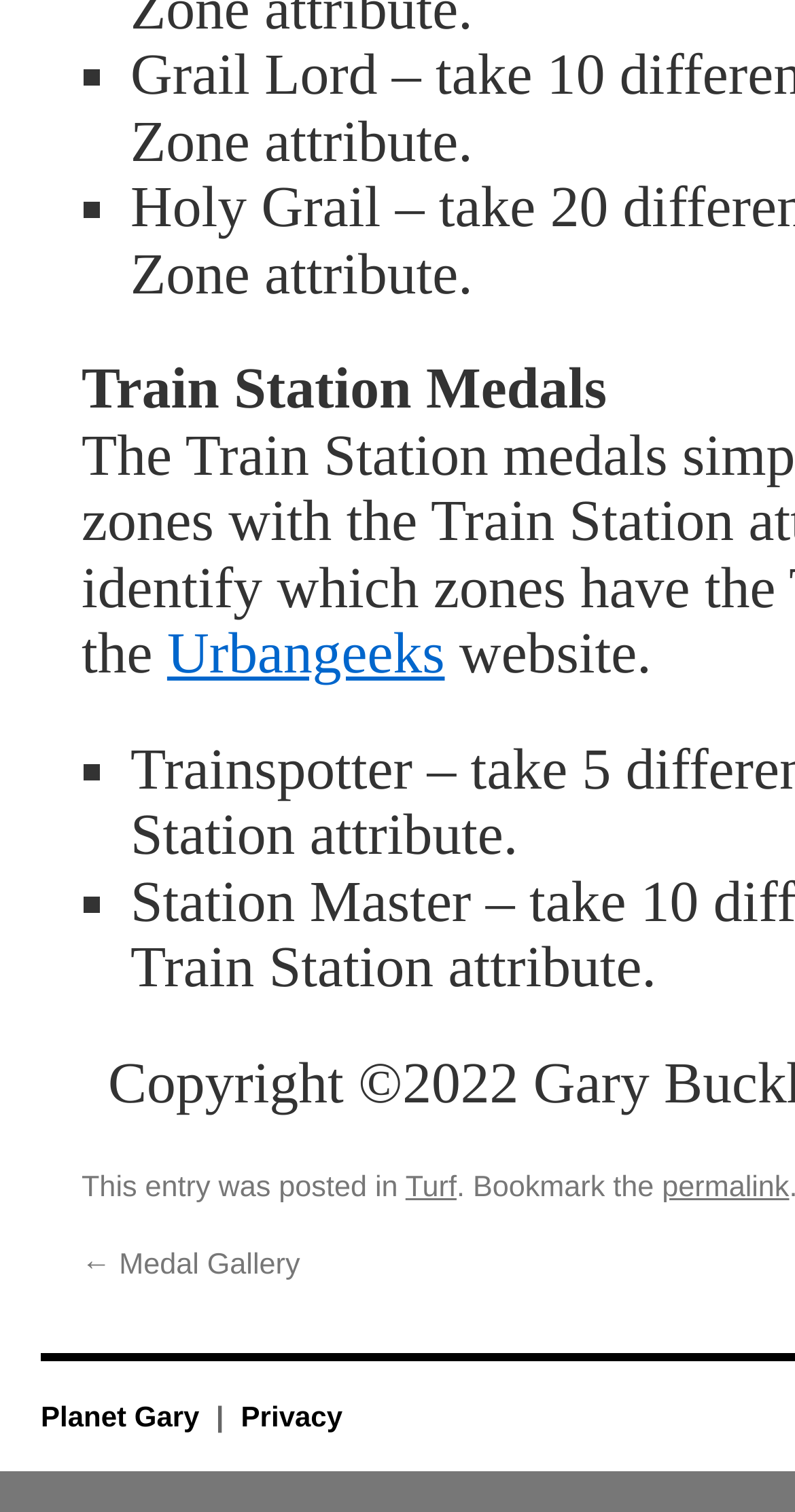Please determine the bounding box coordinates for the element with the description: "Planet Gary".

[0.051, 0.925, 0.261, 0.947]